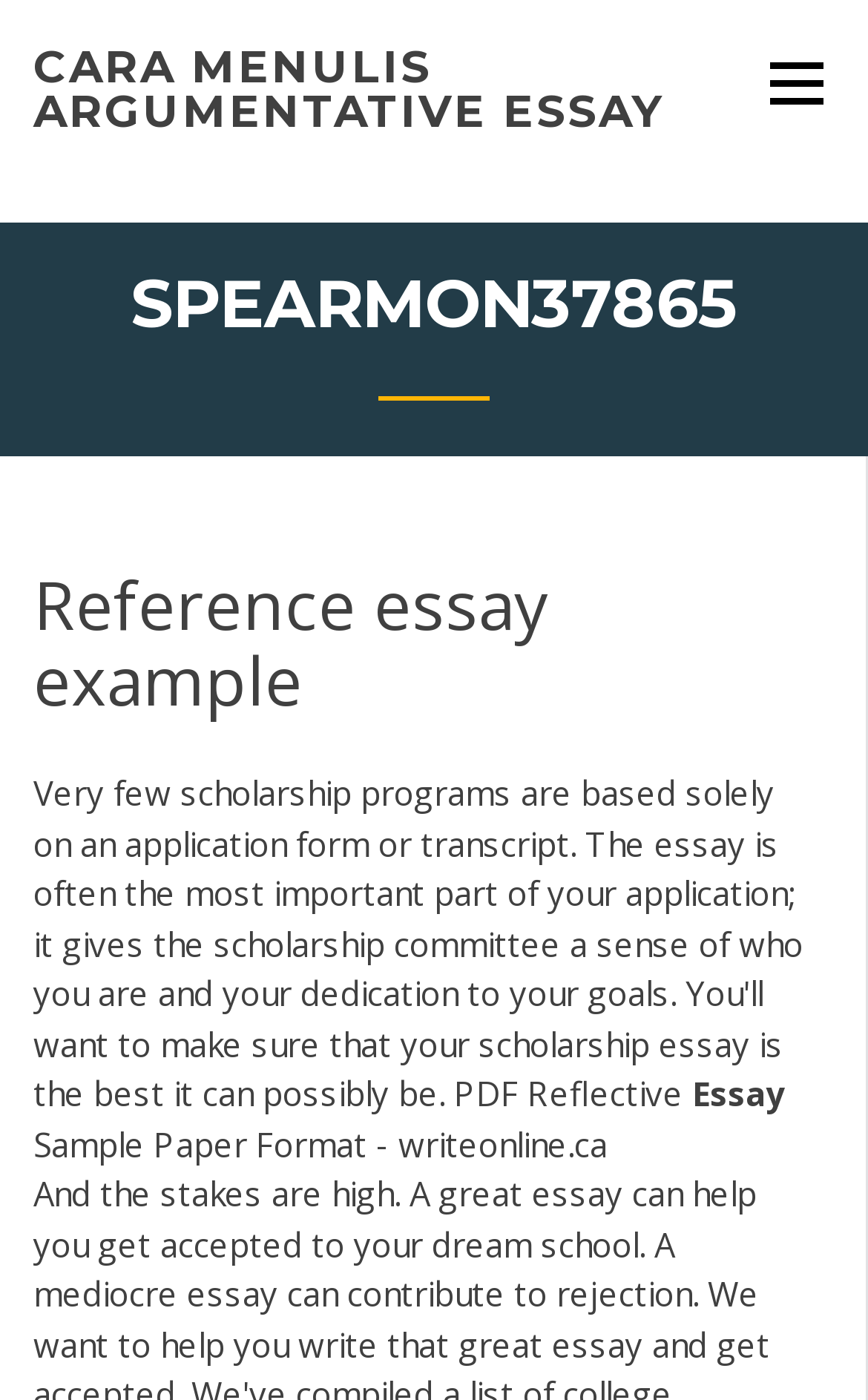Based on the image, please respond to the question with as much detail as possible:
How many links are available on the webpage?

The webpage has two links, one to 'CARA MENULIS ARGUMENTATIVE ESSAY' and another to an unspecified location, indicated by the empty link text.